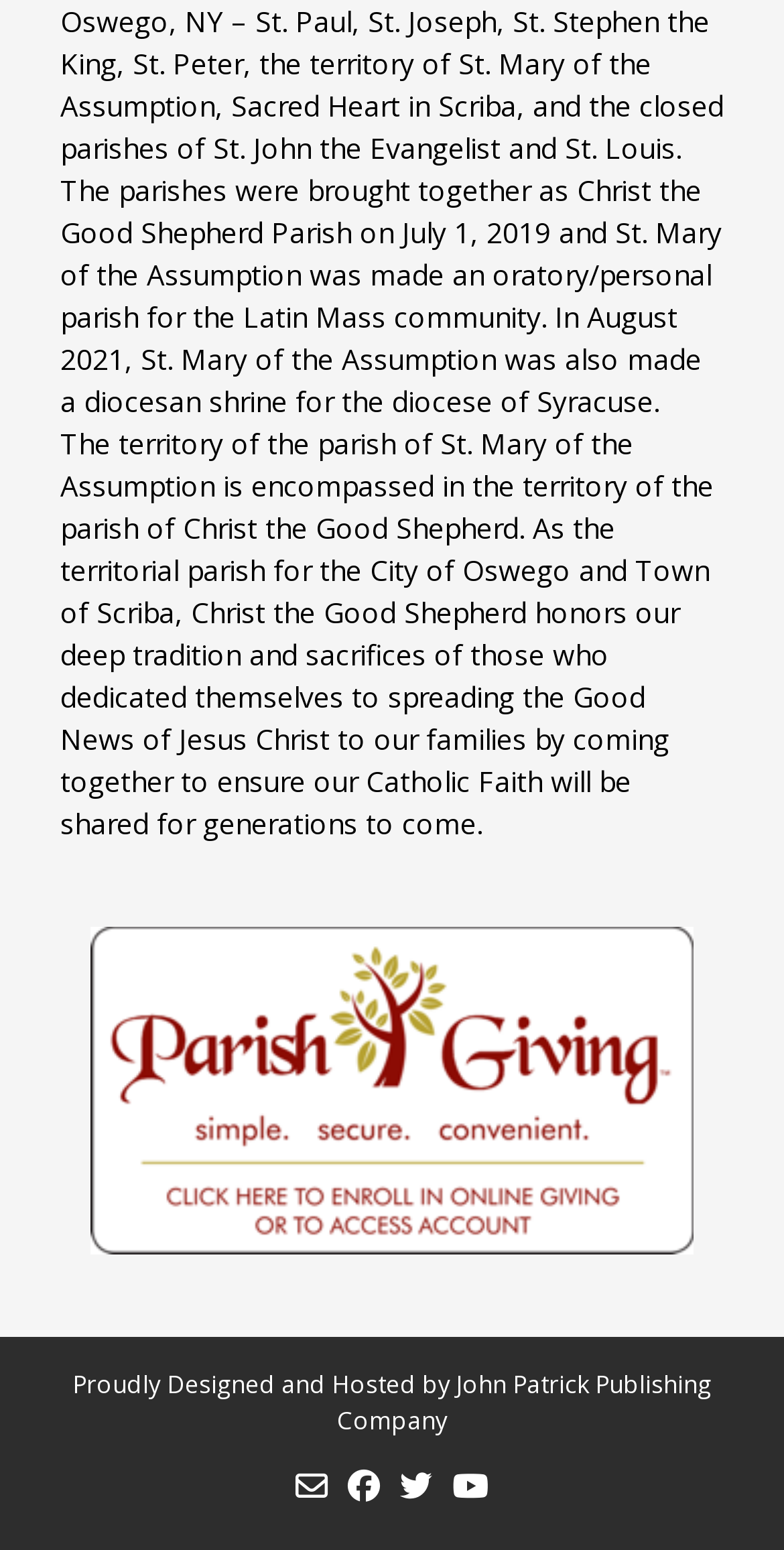How many paragraphs of text are present on the webpage? Refer to the image and provide a one-word or short phrase answer.

1